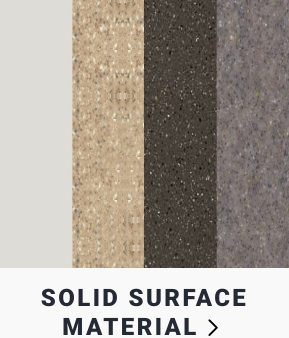Provide a short answer using a single word or phrase for the following question: 
How many color and texture variations are shown?

Four